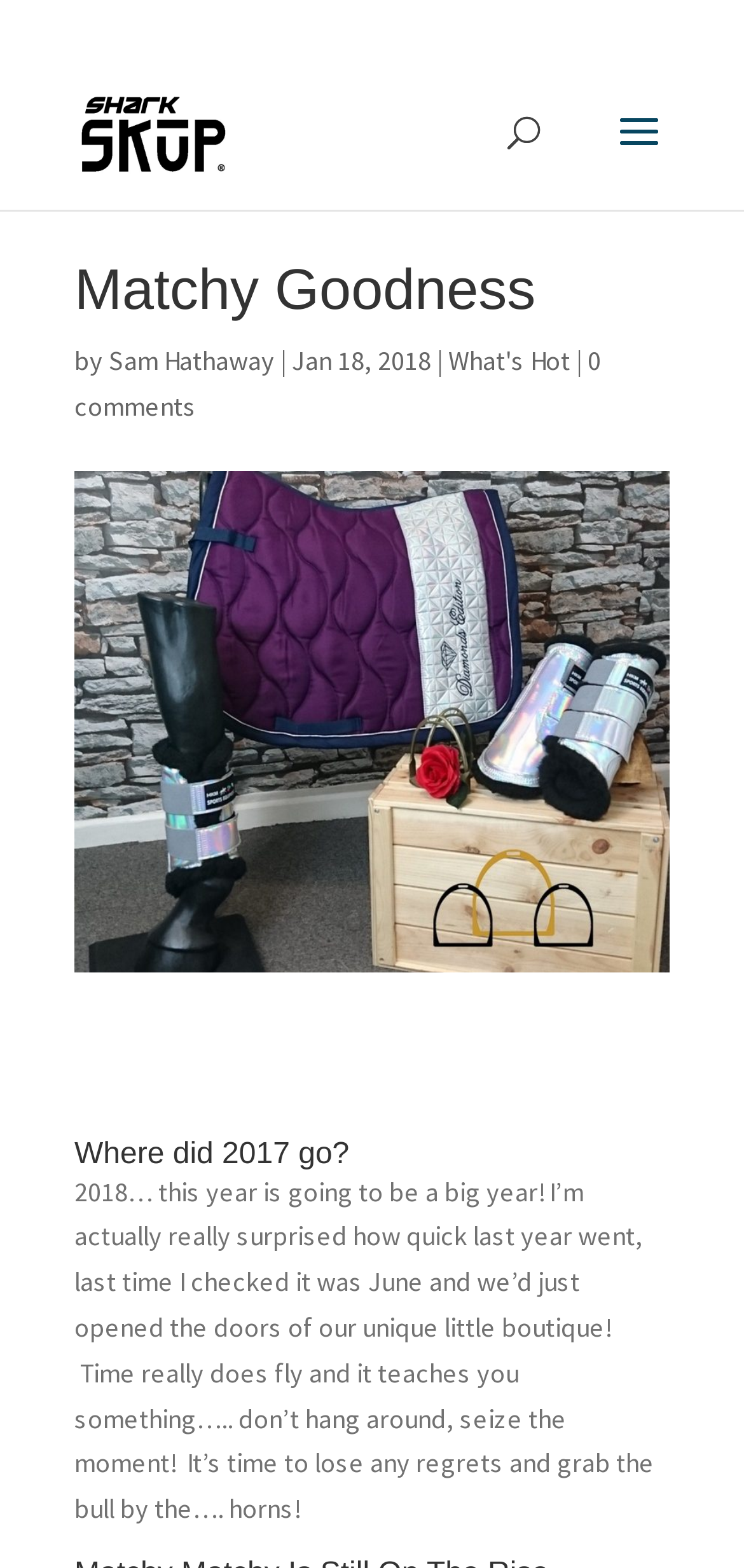What is the title of the second heading?
Please respond to the question thoroughly and include all relevant details.

The title of the second heading can be found by looking at the text of the second heading element, which is 'Where did 2017 go?'. This heading is located below the main image.